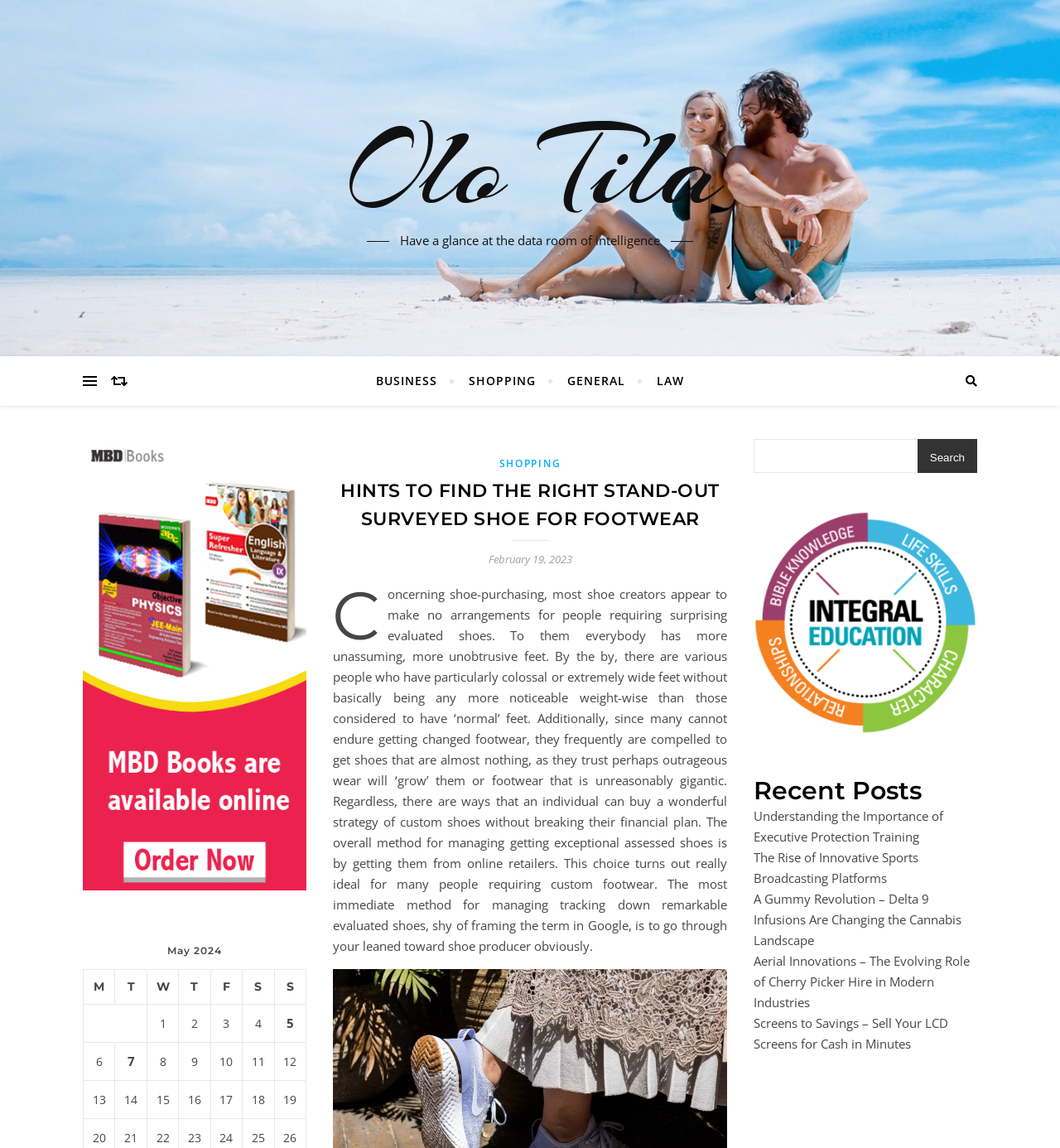Give a succinct answer to this question in a single word or phrase: 
What is the purpose of the search box?

To search the website